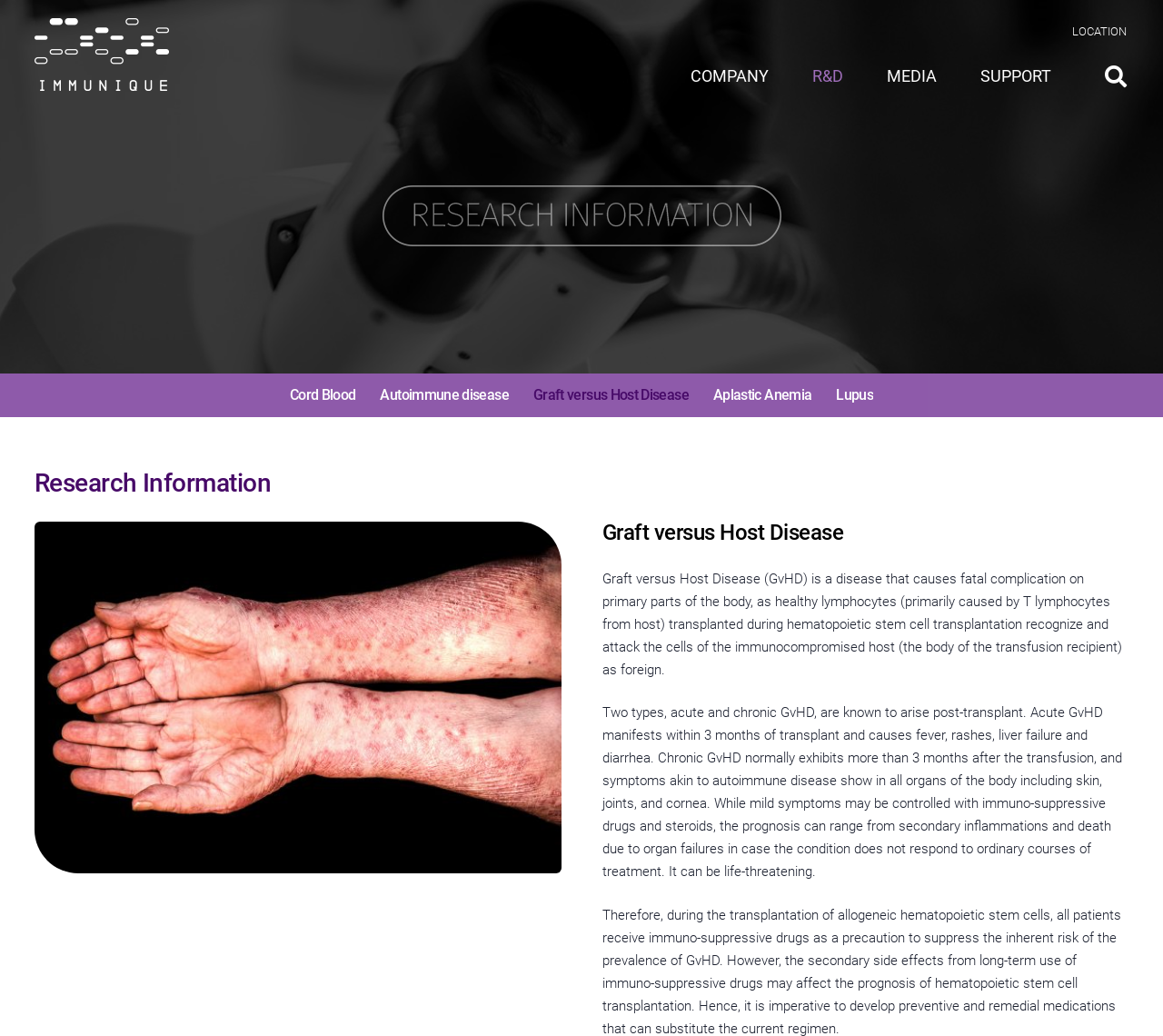Articulate a complete and detailed caption of the webpage elements.

The webpage is about Graft versus Host Disease (GvHD), a disease that causes fatal complications on primary parts of the body. At the top, there are several links, including "Link", "LOCATION", "COMPANY", "R&D", "MEDIA", "SUPPORT", and "Search", which are positioned horizontally across the page. Below the links, there is a search bar with a textbox labeled "검색" (meaning "search" in Korean).

On the left side of the page, there are several links related to diseases, including "Cord Blood", "Autoimmune disease", "Graft versus Host Disease", "Aplastic Anemia", and "Lupus". Below these links, there is a heading "Research Information" followed by a brief description of GvHD.

The main content of the page is divided into three sections. The first section describes GvHD, its causes, and its symptoms. The second section explains the two types of GvHD, acute and chronic, and their symptoms. The third section discusses the prognosis and treatment of GvHD.

On the right side of the page, there are three sections: "Contacts", "Latest News", and "Family Site". The "Contacts" section displays the address of the company. The "Latest News" section lists two news articles with their titles, dates, and brief descriptions. The "Family Site" section provides links to related websites, including "MEDIPOST" and "CELLTREE Cord Blood Bank".